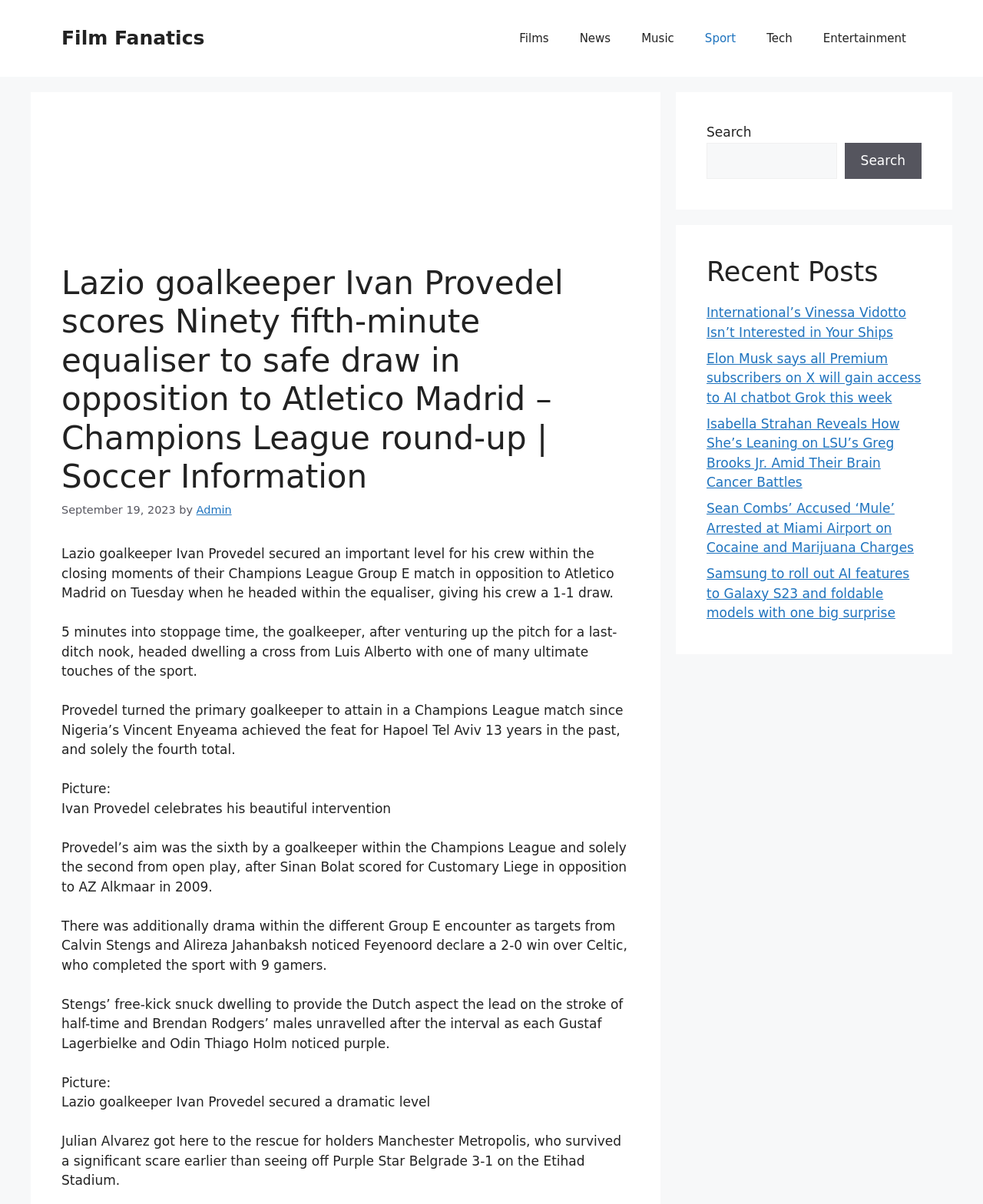Indicate the bounding box coordinates of the clickable region to achieve the following instruction: "Click on the 'Film Fanatics' link."

[0.062, 0.022, 0.208, 0.041]